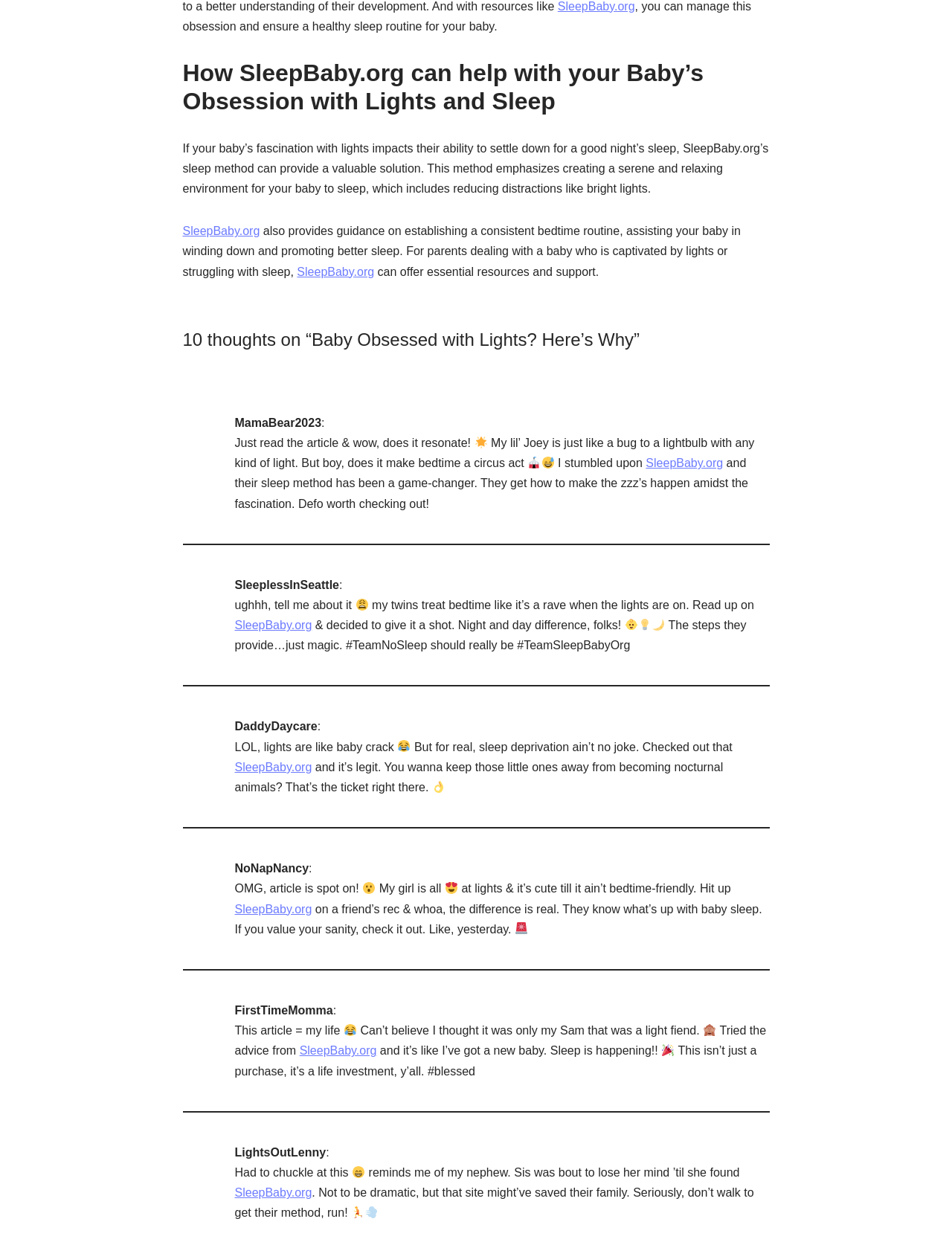What is the purpose of SleepBaby.org?
Refer to the image and offer an in-depth and detailed answer to the question.

Based on the comments and links on the webpage, I understand that SleepBaby.org is a website that provides guidance and resources to help parents with their babies' sleep, particularly in relation to their fascination with lights.